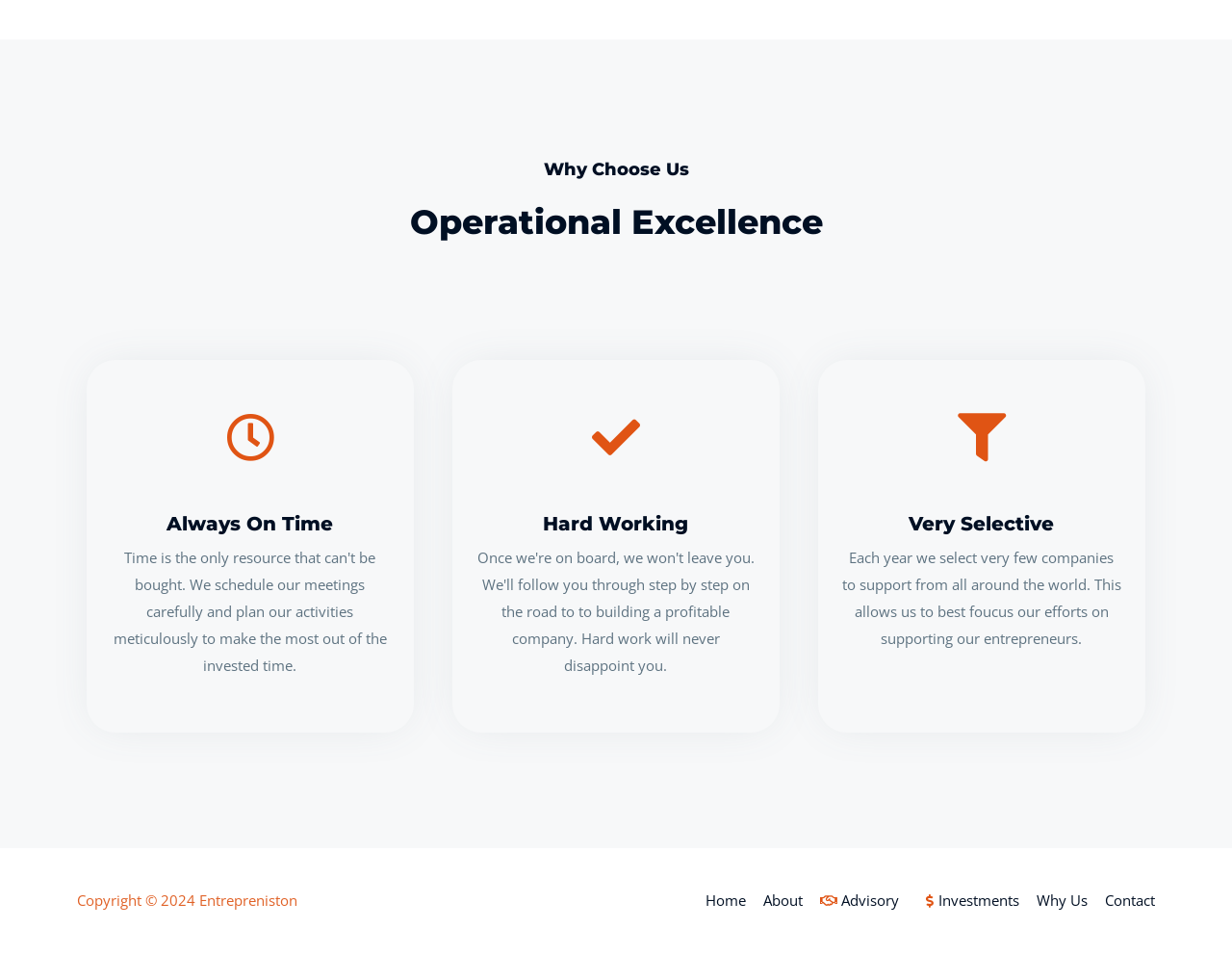What is the purpose of the company?
Answer with a single word or phrase, using the screenshot for reference.

Supporting entrepreneurs